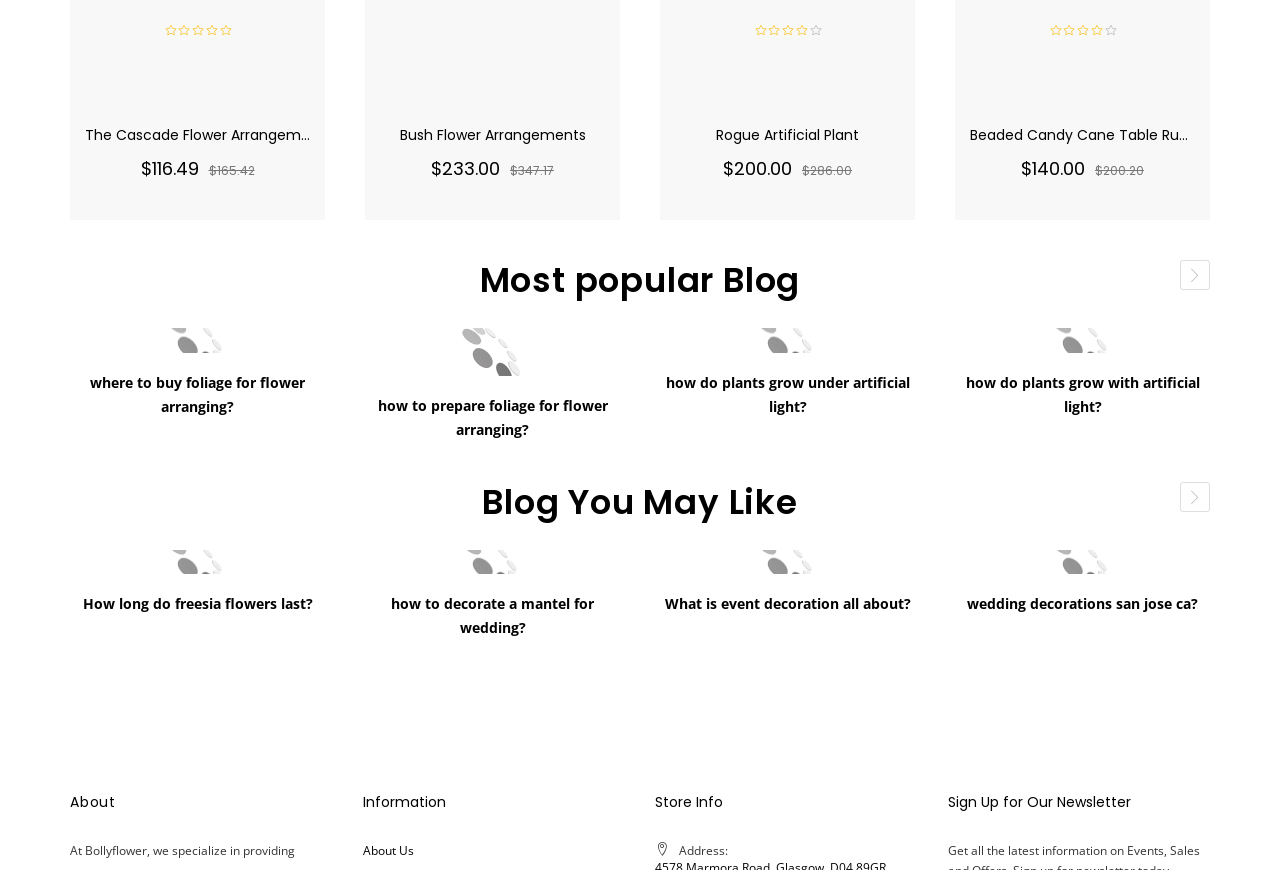Please locate the bounding box coordinates of the element that should be clicked to complete the given instruction: "Sign up for the newsletter".

[0.74, 0.913, 0.883, 0.932]